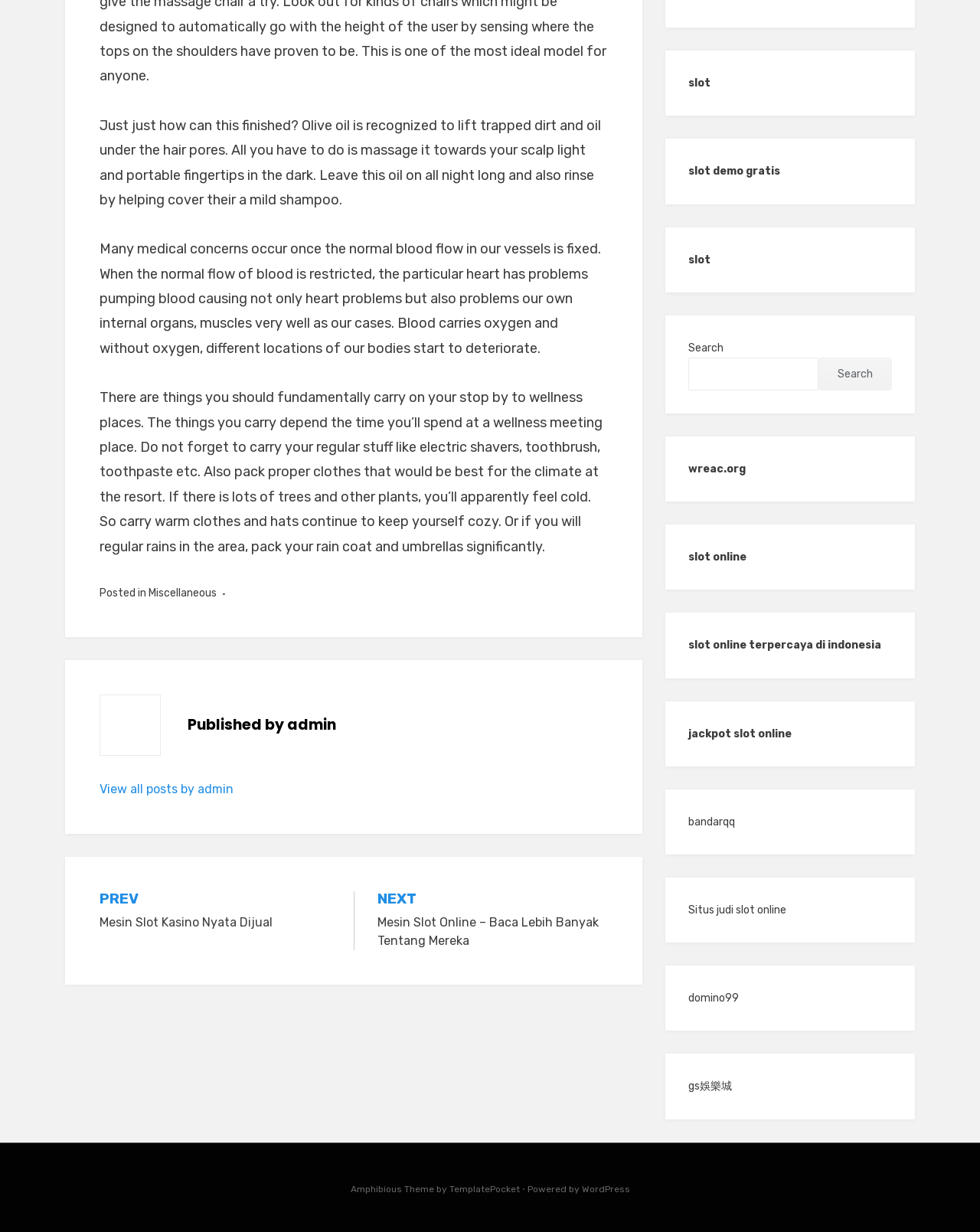Highlight the bounding box coordinates of the element that should be clicked to carry out the following instruction: "Click on the Miscellaneous link". The coordinates must be given as four float numbers ranging from 0 to 1, i.e., [left, top, right, bottom].

[0.152, 0.476, 0.221, 0.487]